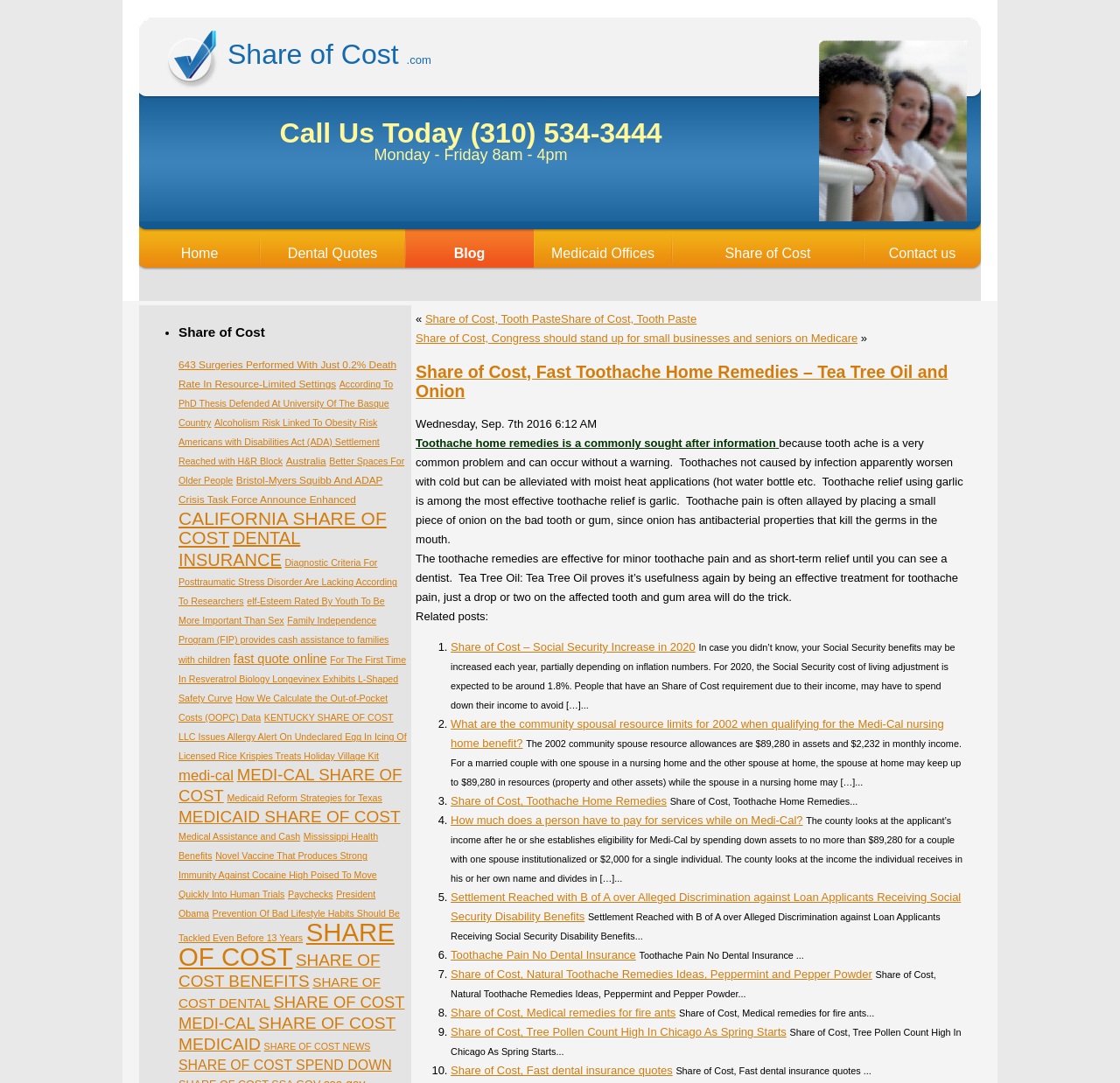Locate the bounding box coordinates of the region to be clicked to comply with the following instruction: "Read related post 'Share of Cost – Social Security Increase in 2020'". The coordinates must be four float numbers between 0 and 1, in the form [left, top, right, bottom].

[0.402, 0.592, 0.621, 0.604]